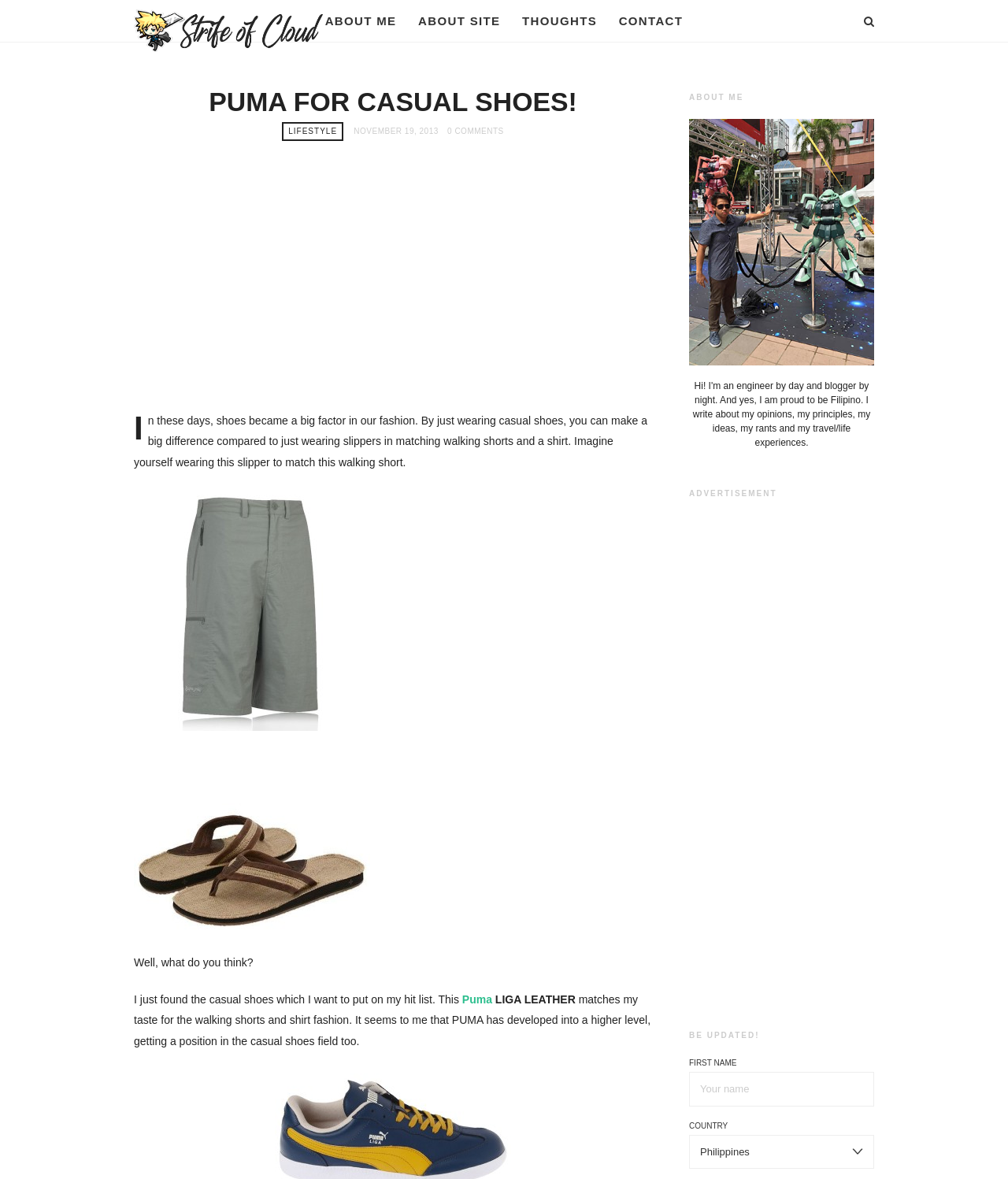Identify the bounding box coordinates of the region I need to click to complete this instruction: "Select a country".

[0.684, 0.962, 0.867, 0.991]